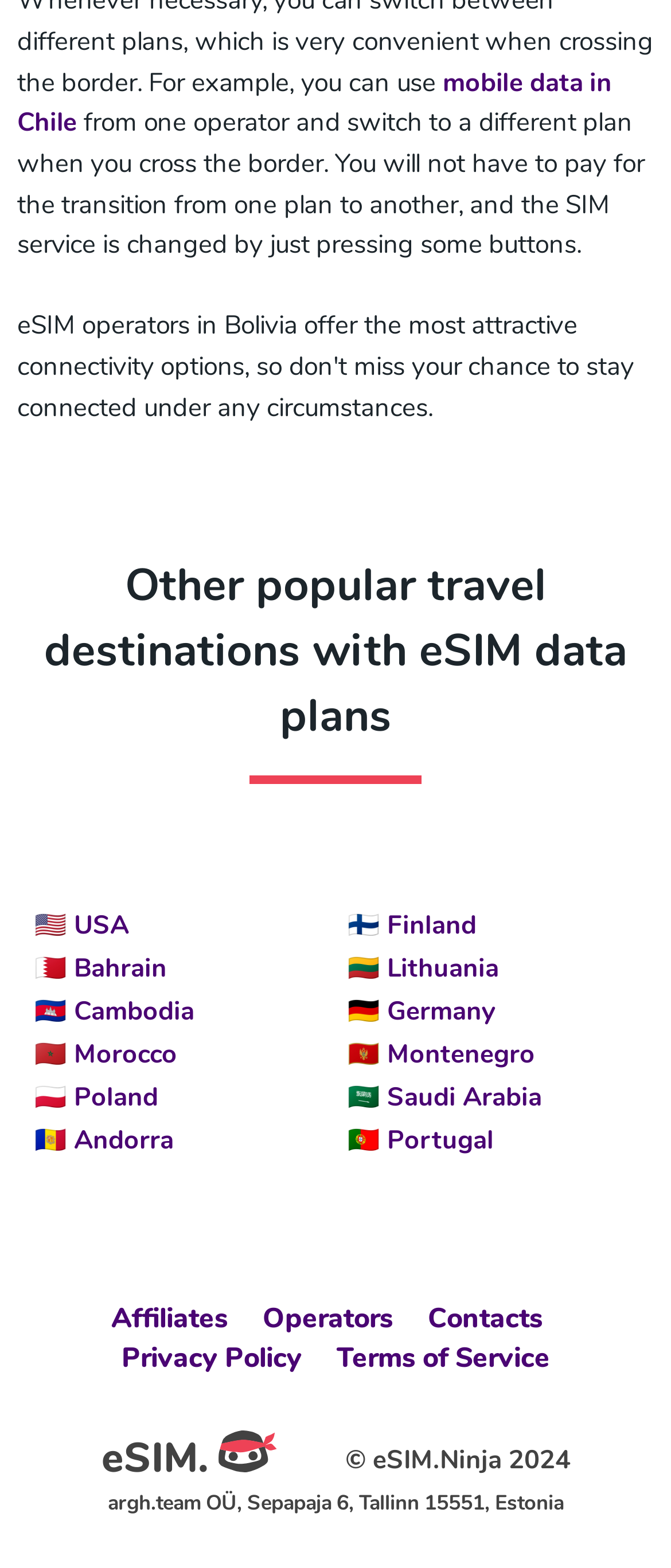How many links are there in the footer section?
Using the image as a reference, answer the question in detail.

I looked at the bottom of the webpage and found the footer section. I counted the number of links in this section and found 6 links: 'Affiliates', 'Operators', 'Contacts', 'Privacy Policy', 'Terms of Service', and the link with the eSIM logo.